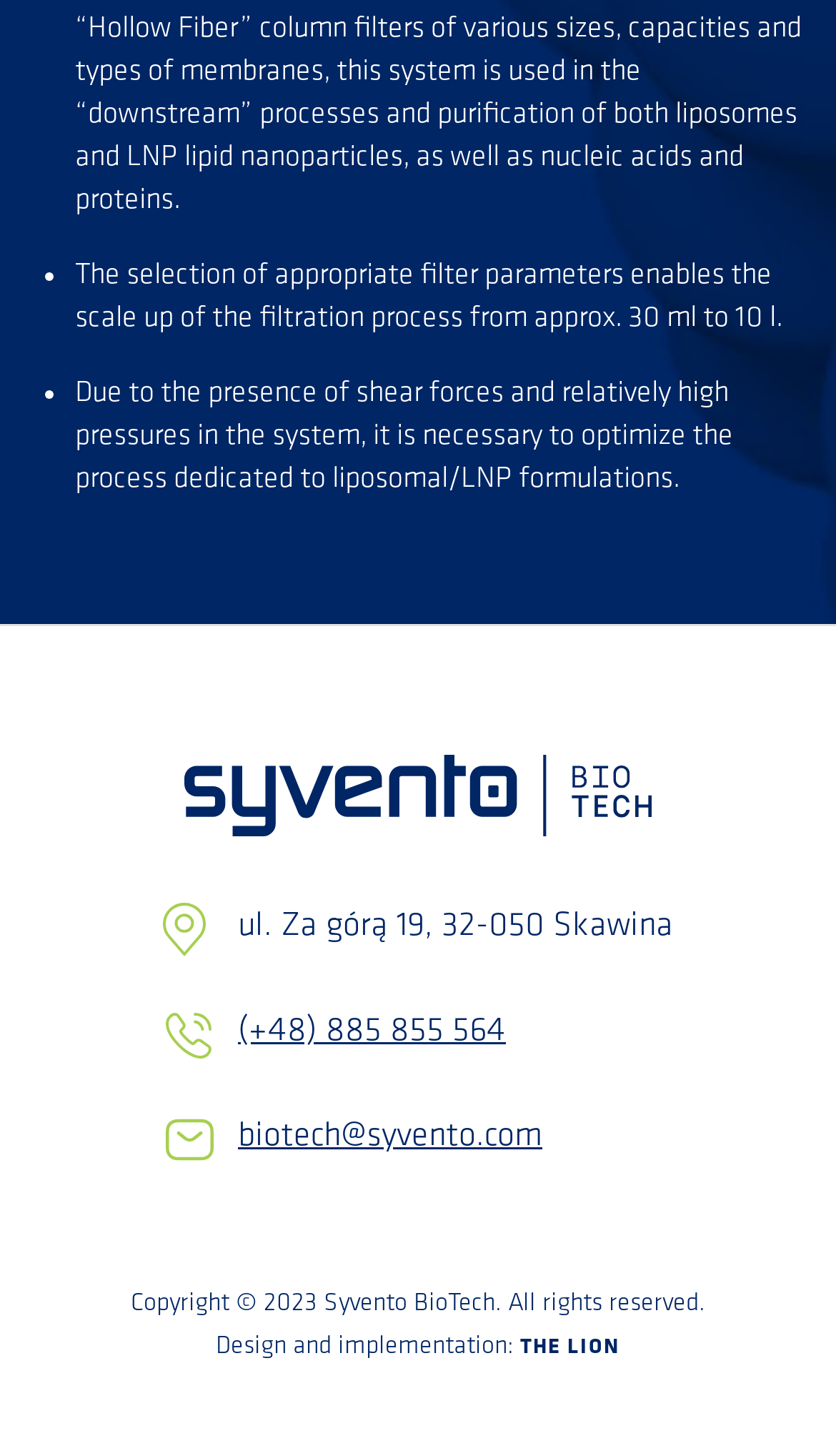What is the purpose of optimizing the filtration process?
Make sure to answer the question with a detailed and comprehensive explanation.

I found the purpose of optimizing the filtration process by looking at the text element that contains the relevant information, which is 'Due to the presence of shear forces and relatively high pressures in the system, it is necessary to optimize the process dedicated to liposomal/LNP formulations.'. This text element is located in the middle of the webpage, indicating that it is a description of the company's services or products.